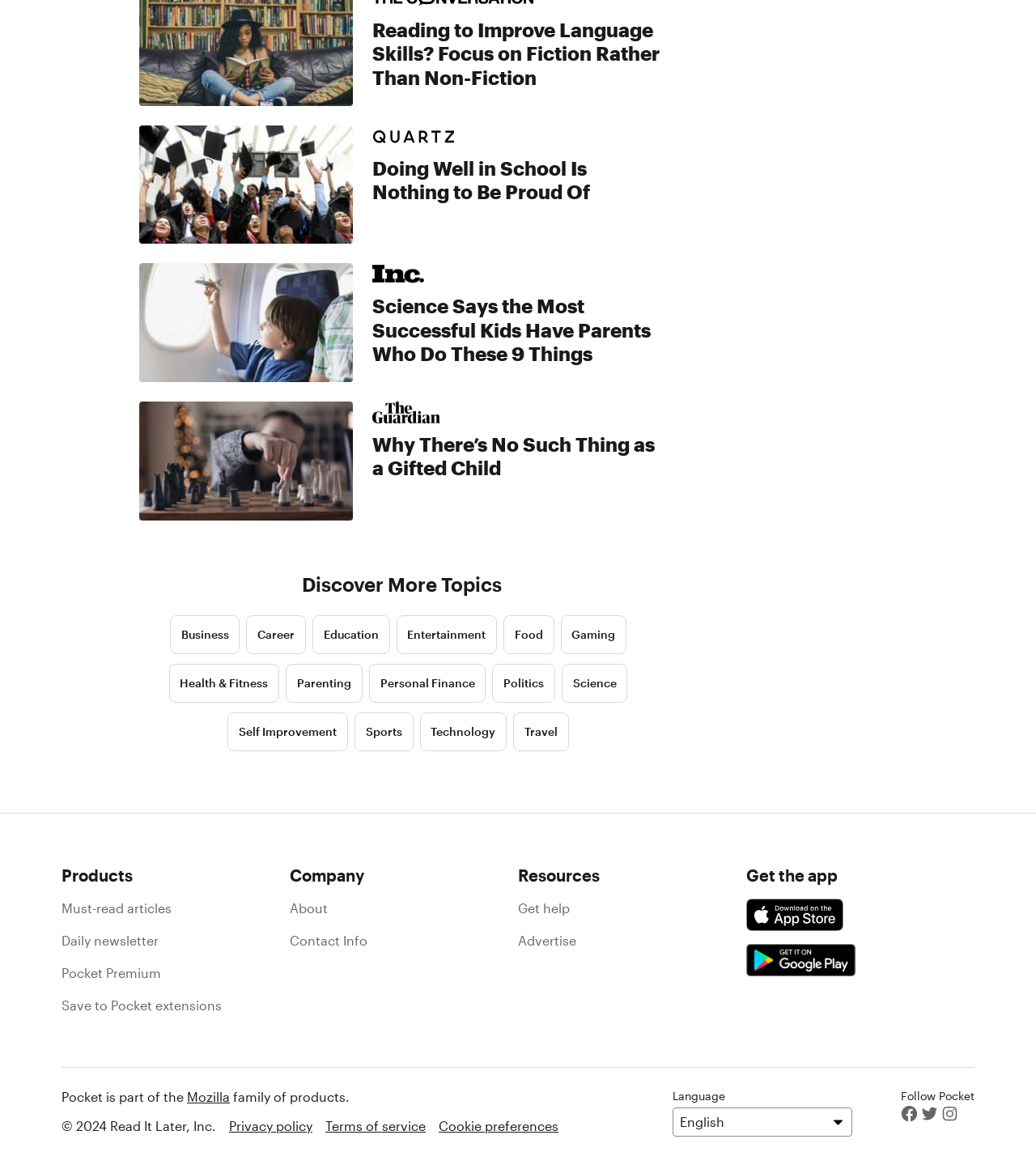Determine the bounding box coordinates of the section to be clicked to follow the instruction: "Get help". The coordinates should be given as four float numbers between 0 and 1, formatted as [left, top, right, bottom].

[0.5, 0.77, 0.55, 0.783]